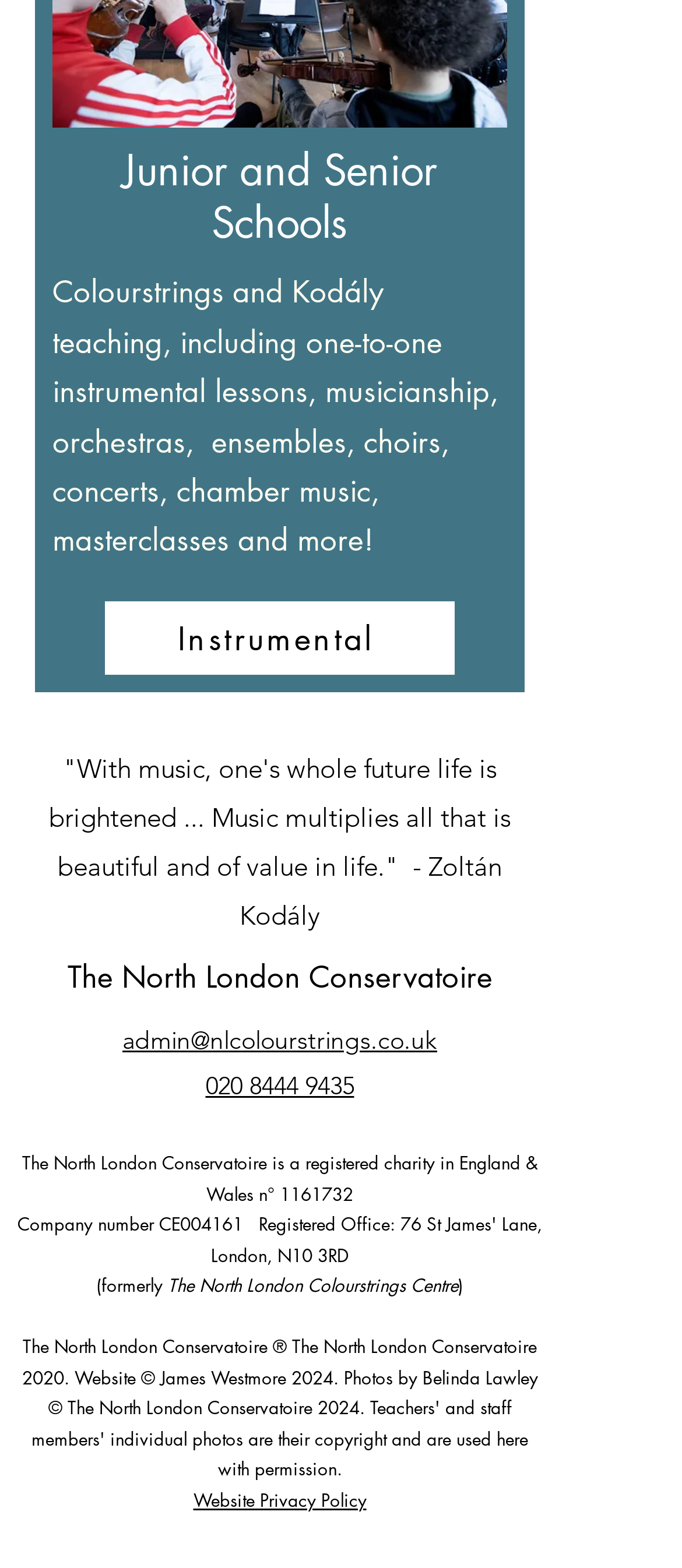Given the element description 020 8444 9435, specify the bounding box coordinates of the corresponding UI element in the format (top-left x, top-left y, bottom-right x, bottom-right y). All values must be between 0 and 1.

[0.301, 0.683, 0.519, 0.703]